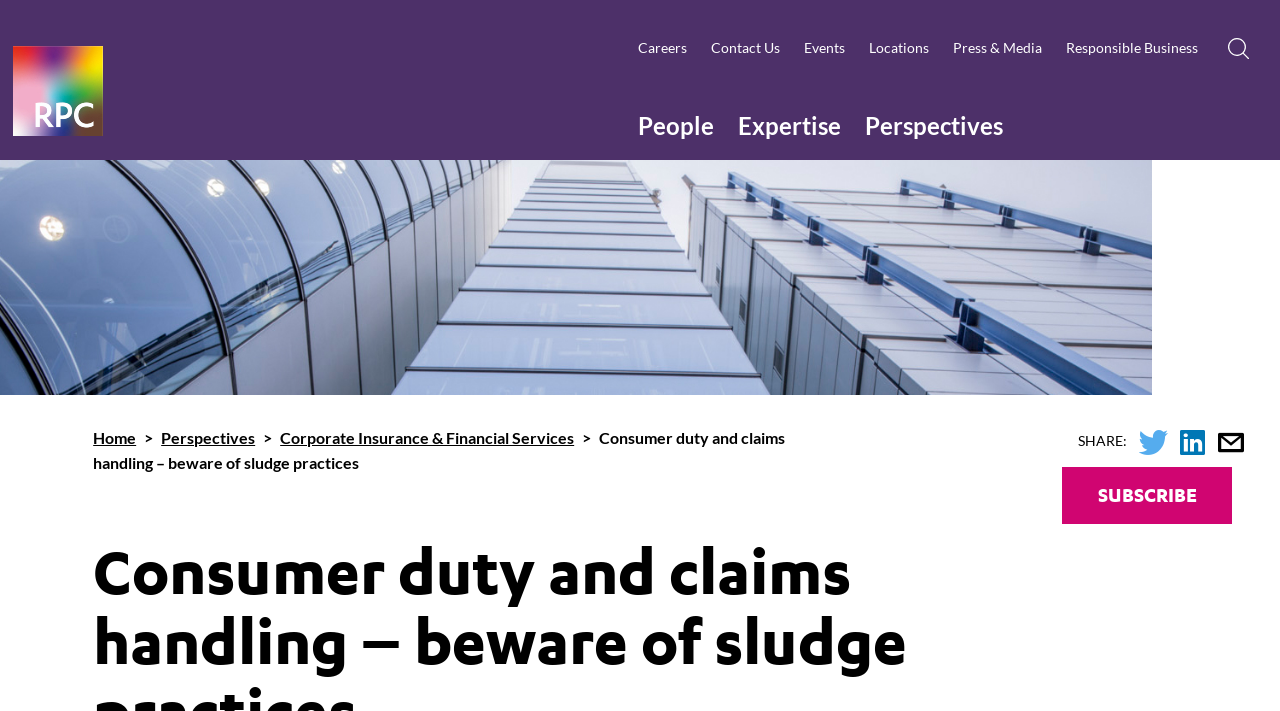Give an extensive and precise description of the webpage.

The webpage is about the Consumer Duty, a new regulatory framework developed by the Financial Conduct Authority (FCA) aimed at creating a higher standard of consumer protection in the retail markets. 

At the top left corner, there is an RPC logo link. Next to it, on the top right corner, there is a button to open site search, accompanied by a small image. Below the search button, there are seven links in a row, including "Careers", "Contact Us", "Events", "Locations", "Press & Media", "Responsible Business", and "People". 

Below these links, there are three more links, "Expertise", "Perspectives", and "People", arranged in a row. 

A large image of the outside glass view of the RPC building takes up most of the top half of the page. 

On the left side of the page, there are several links, including "Home", "Perspectives", and "Corporate Insurance & Financial Services". 

The main content of the page is headed by a title "Consumer duty and claims handling – beware of sludge practices". 

On the right side of the page, there are social media links, including Twitter, LinkedIn, and Email, preceded by a "SHARE:" heading. Below these links, there is a "SUBSCRIBE" link.